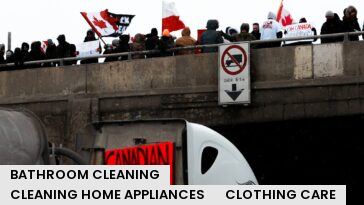Give an in-depth description of the image.

The image captures a scene of a protest or demonstration, where a group of individuals is gathered on a bridge, waving Canadian flags and banners. They appear to be expressing their views on a public issue, likely related to their rights or social concerns. In the foreground, a large truck is parked, partially obscuring the view of the group above. On the left side, multiple text links related to home and cleaning topics, such as "BATHROOM CLEANING," "CLEANING HOME APPLIANCES," and "CLOTHING CARE," suggest the context may be an online article or resource discussing home care tips. The atmosphere of the image reflects a juxtaposition between everyday life and active civic engagement.